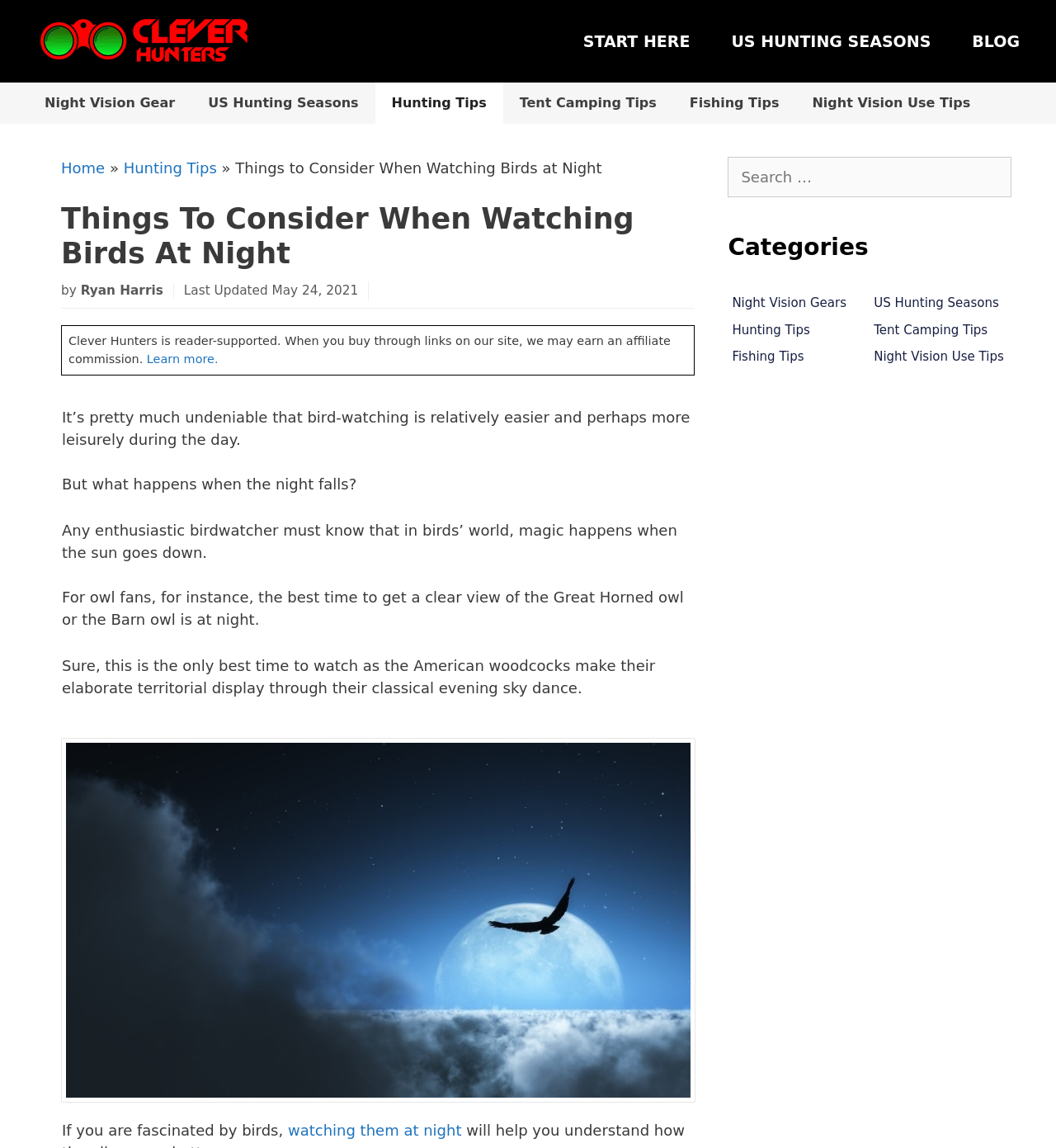Who is the author of the article?
Based on the visual details in the image, please answer the question thoroughly.

The author of the article is mentioned as Ryan Harris, which is stated in the text 'by Ryan Harris' below the main heading of the webpage.